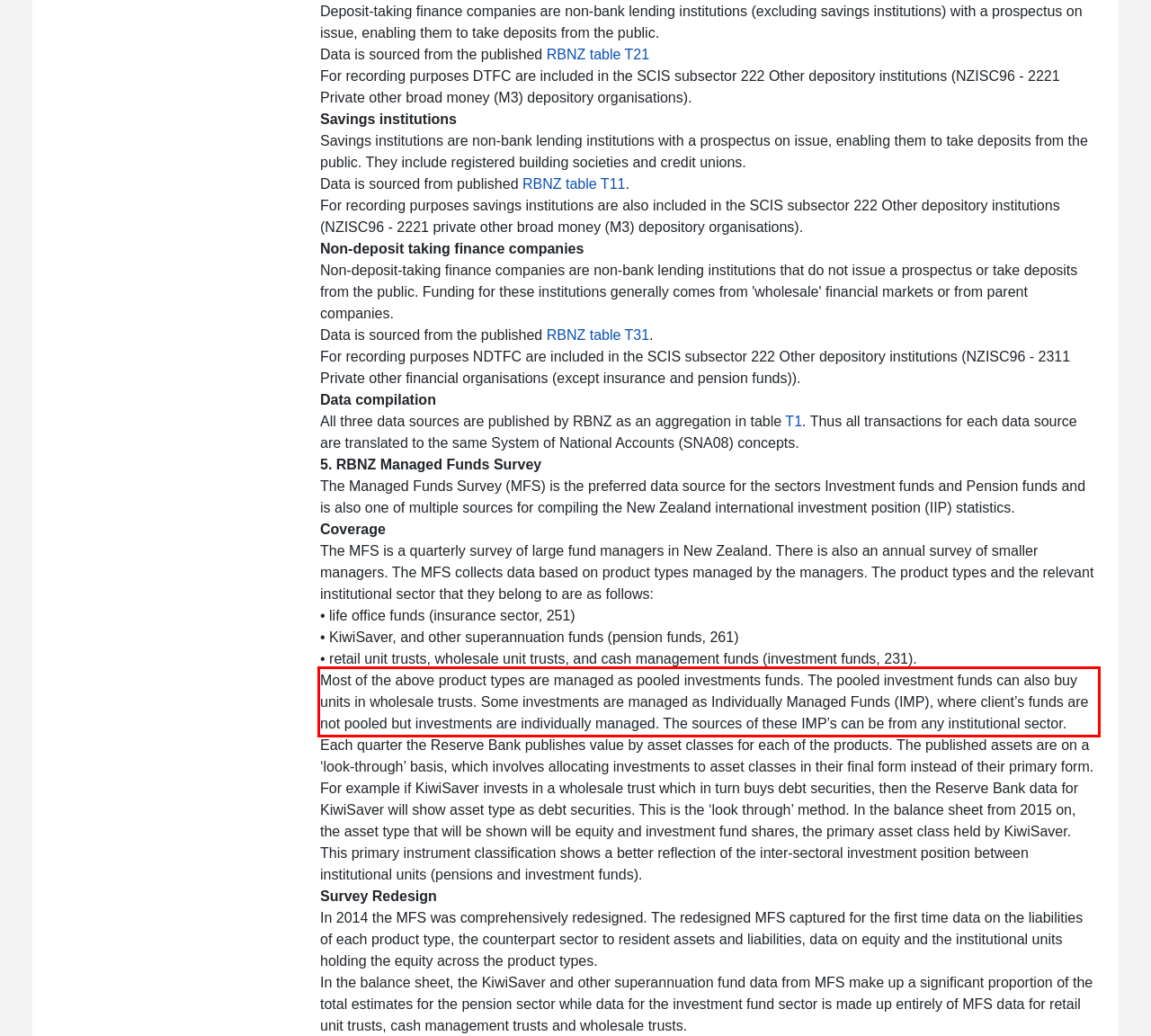Please perform OCR on the text within the red rectangle in the webpage screenshot and return the text content.

Most of the above product types are managed as pooled investments funds. The pooled investment funds can also buy units in wholesale trusts. Some investments are managed as Individually Managed Funds (IMP), where client’s funds are not pooled but investments are individually managed. The sources of these IMP’s can be from any institutional sector.